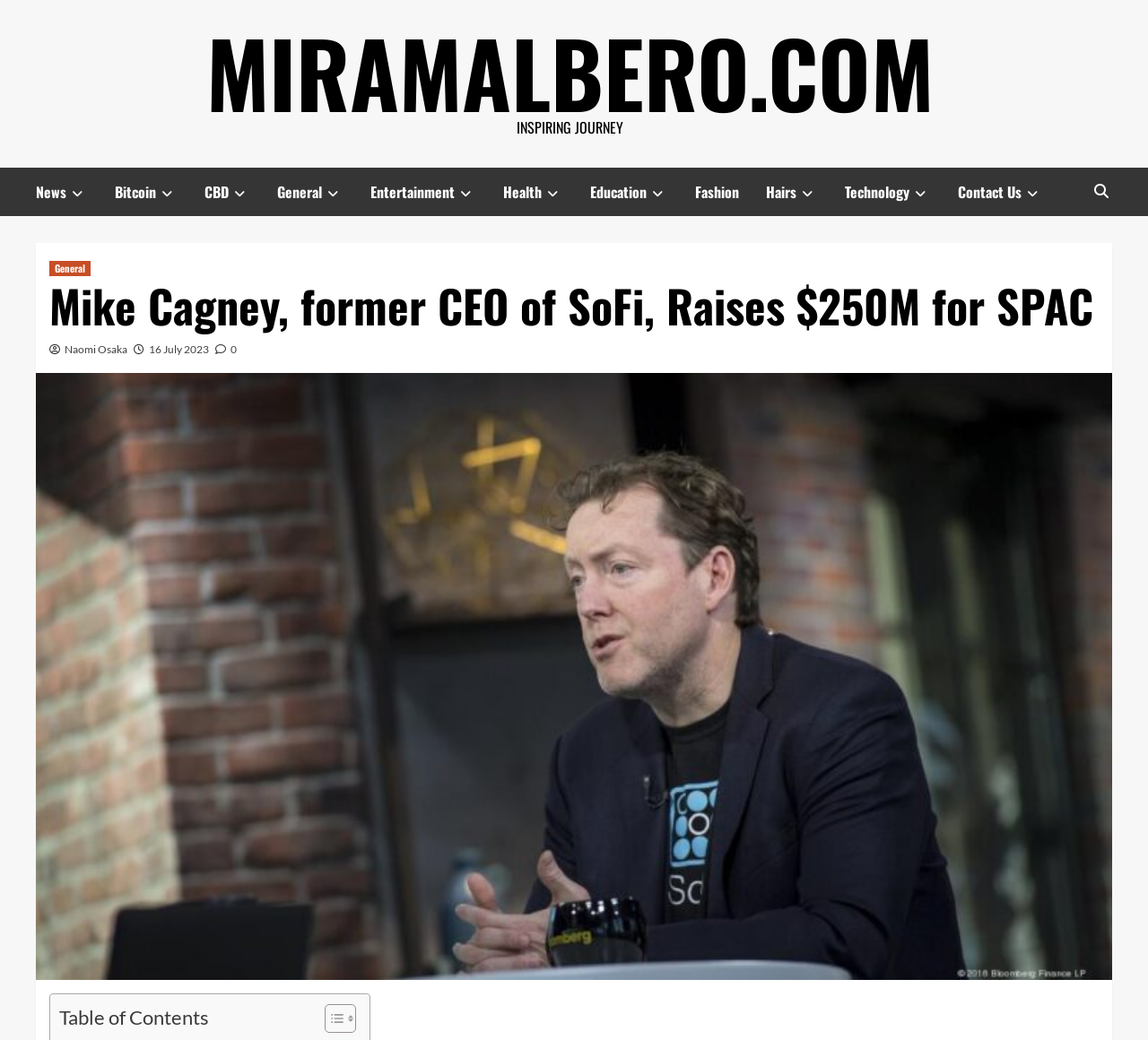What is the category of the news article 'Naomi Osaka'?
Look at the screenshot and give a one-word or phrase answer.

Entertainment